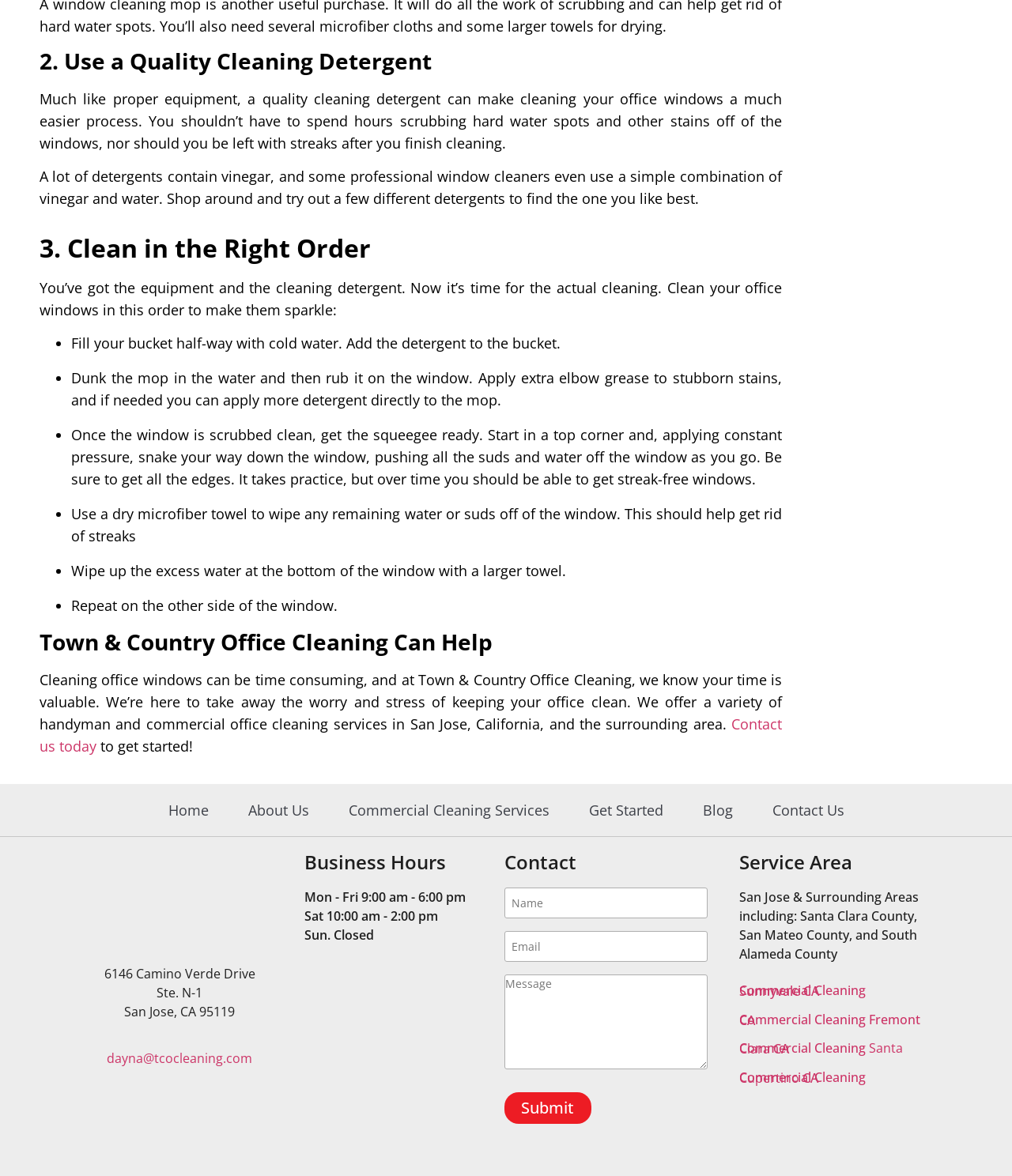Give the bounding box coordinates for the element described by: "Commercial Cleaning Fremont CA".

[0.731, 0.859, 0.91, 0.875]